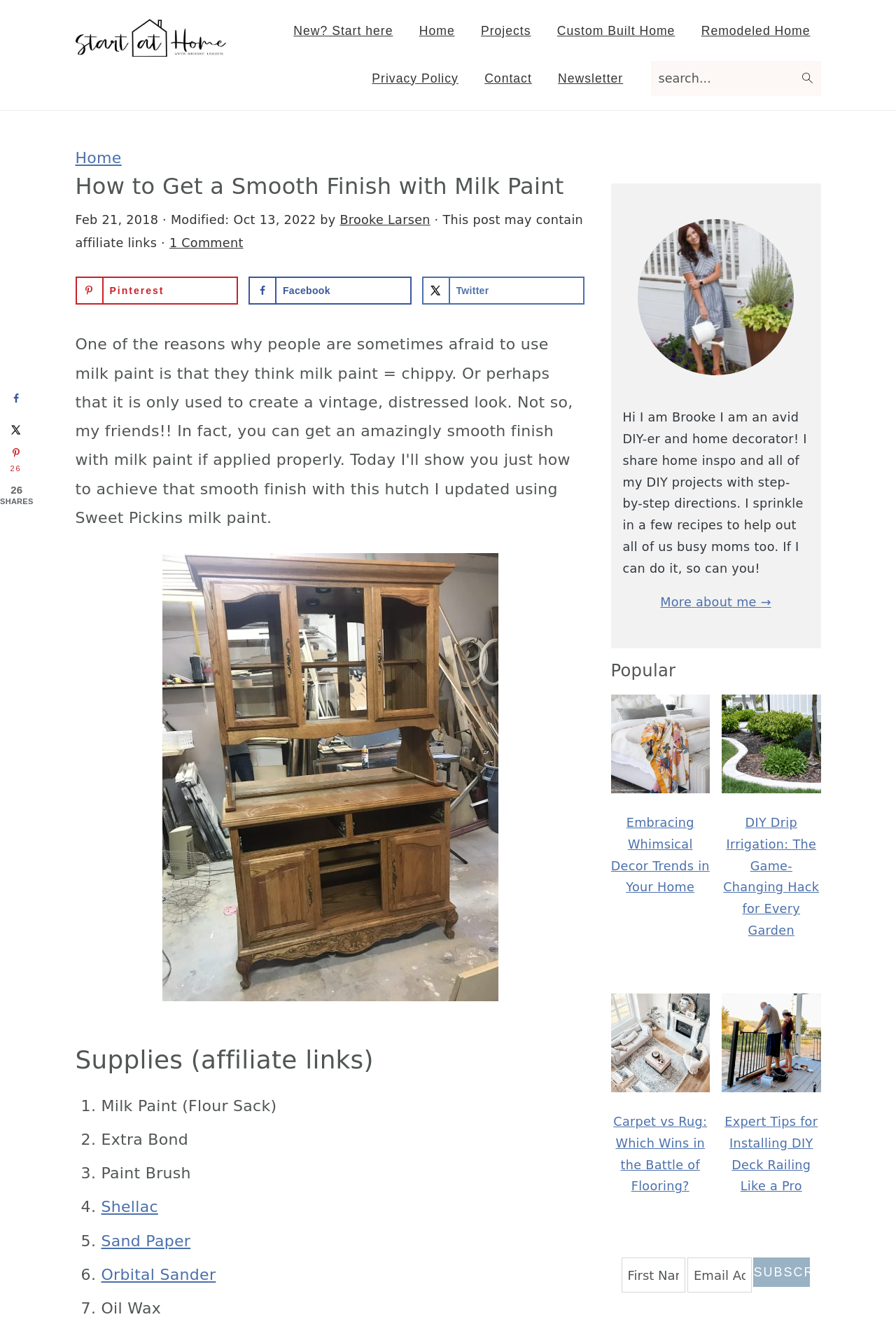What is the main heading of this webpage? Please extract and provide it.

How to Get a Smooth Finish with Milk Paint